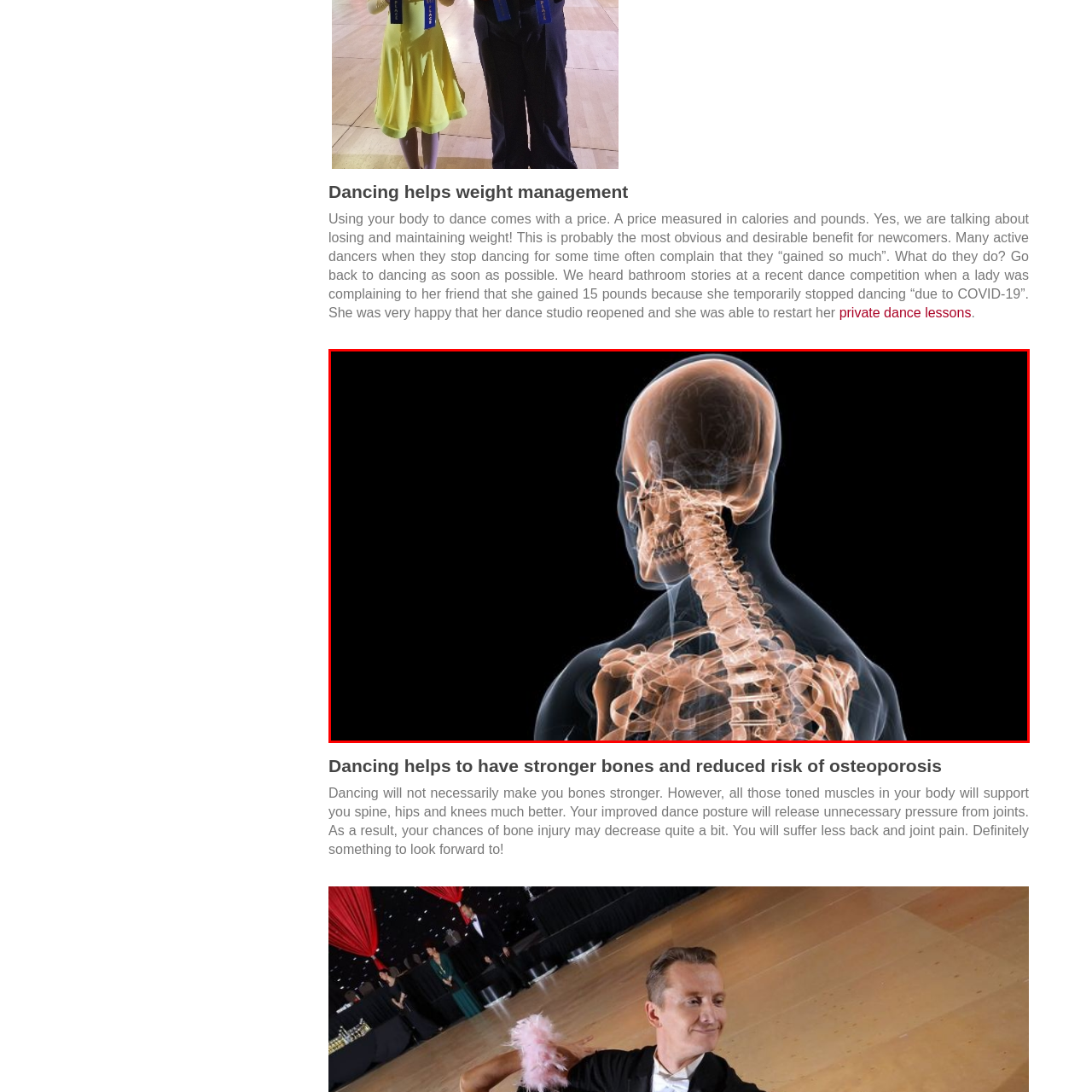Describe in detail what you see in the image highlighted by the red border.

The image illustrates a detailed anatomical view of the human spine and skull from a posterior perspective, showcasing the intricate structures of the cervical, thoracic, and lumbar regions. This visual representation emphasizes the importance of strong bones and proper posture, which are highlighted in the accompanying text regarding the health benefits of dancing. Dancing not only helps in enhancing physical fitness but also supports bone strength, reducing the risk of osteoporosis and alleviating joint pain. The coordination and muscle engagement involved in dance play a crucial role in maintaining spinal health and overall body alignment.